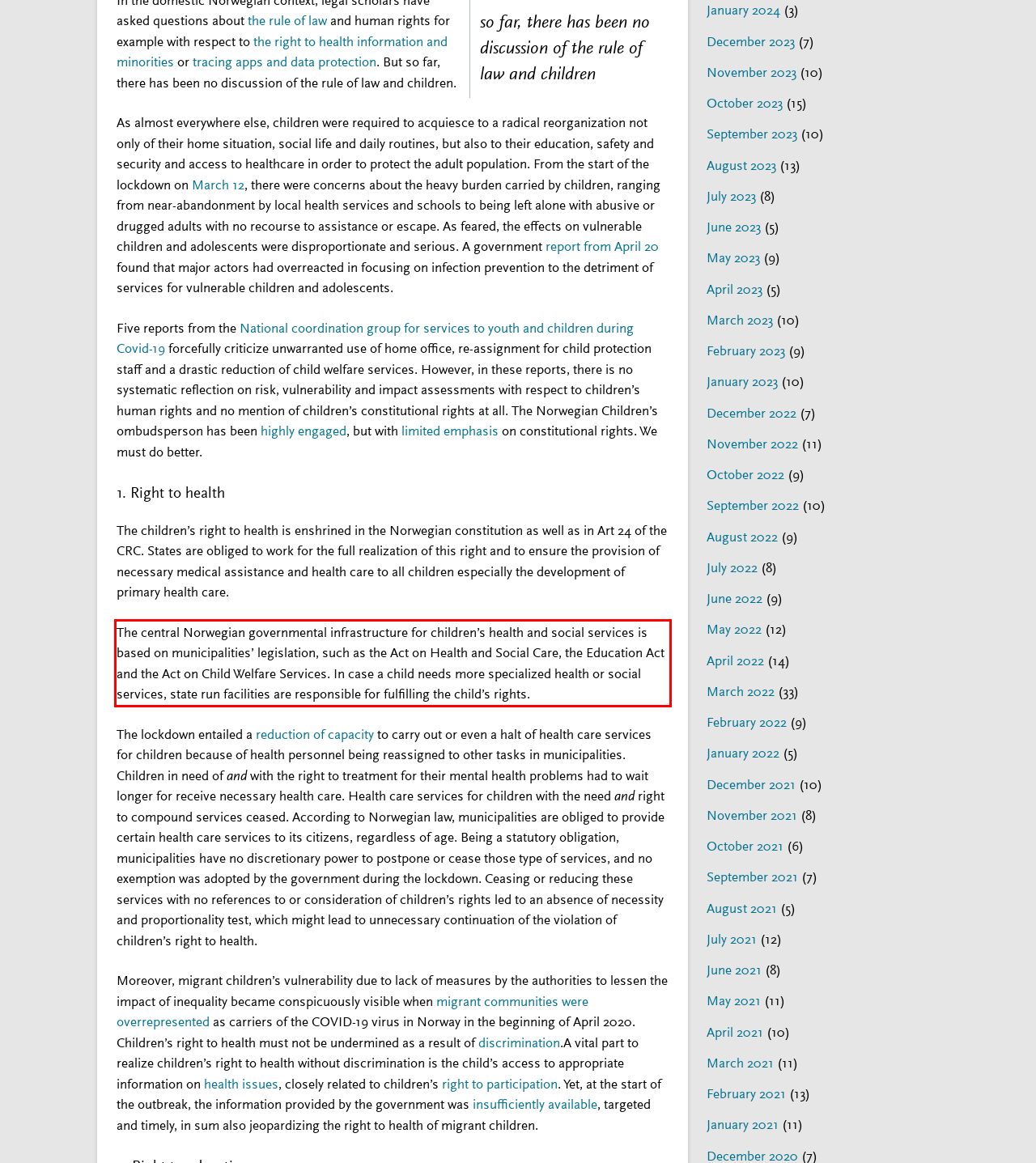From the screenshot of the webpage, locate the red bounding box and extract the text contained within that area.

The central Norwegian governmental infrastructure for children’s health and social services is based on municipalities’ legislation, such as the Act on Health and Social Care, the Education Act and the Act on Child Welfare Services. In case a child needs more specialized health or social services, state run facilities are responsible for fulfilling the child’s rights.